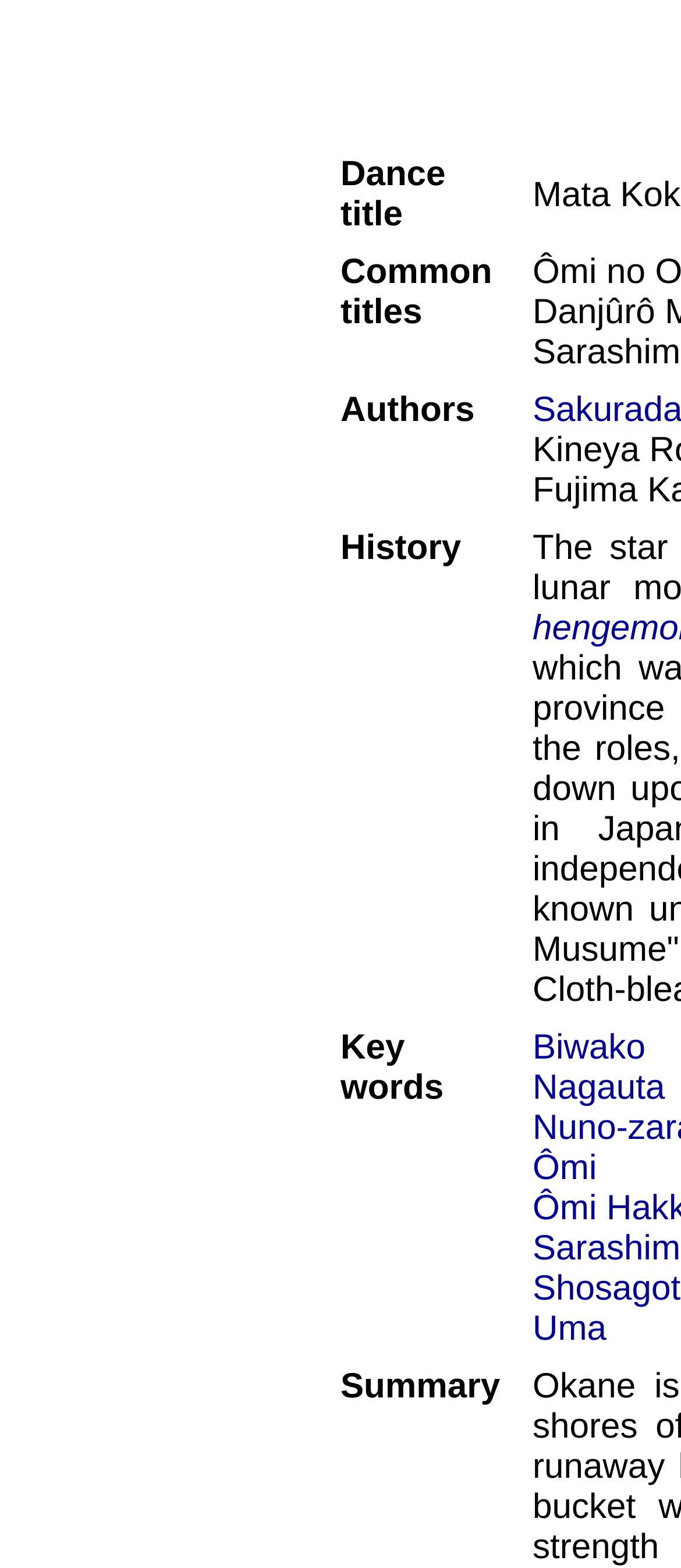What is the first table cell content?
Please use the image to provide a one-word or short phrase answer.

Dance title